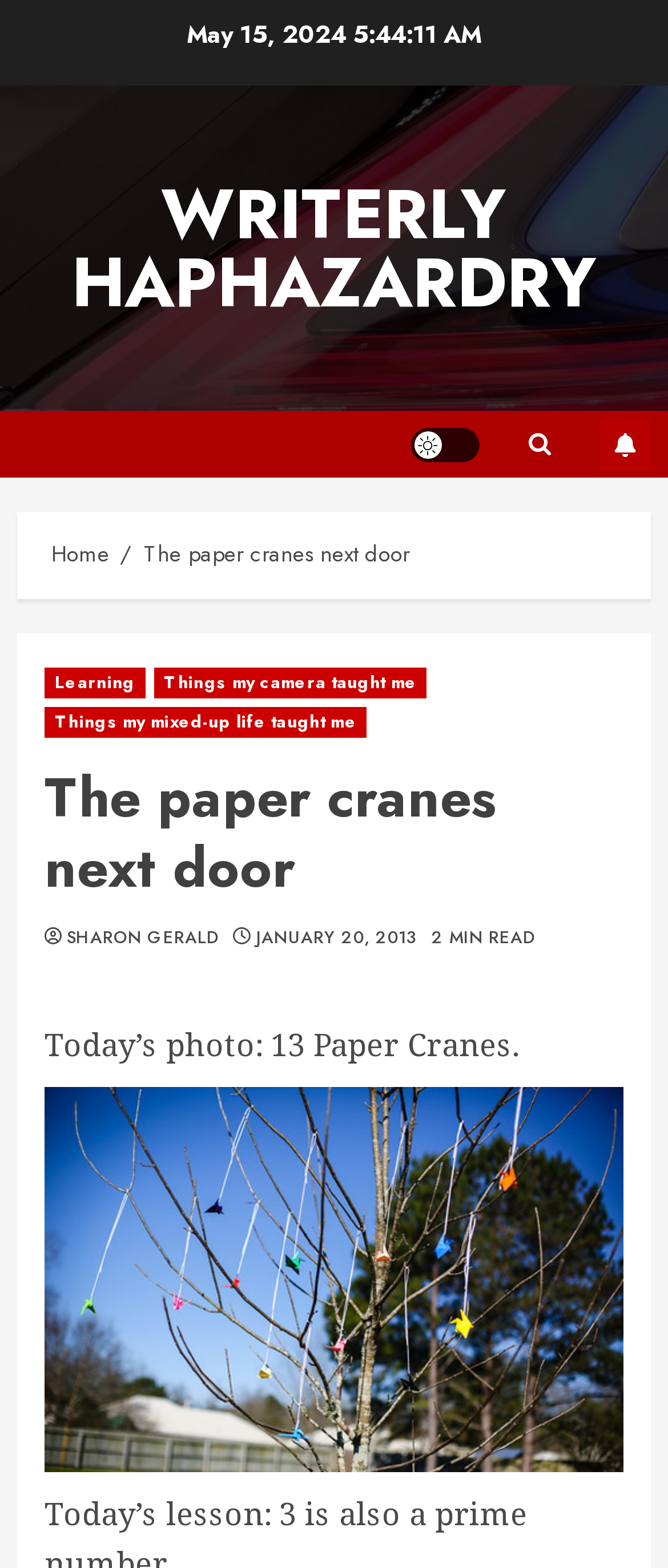Please identify the bounding box coordinates of the area I need to click to accomplish the following instruction: "view roofing services".

None